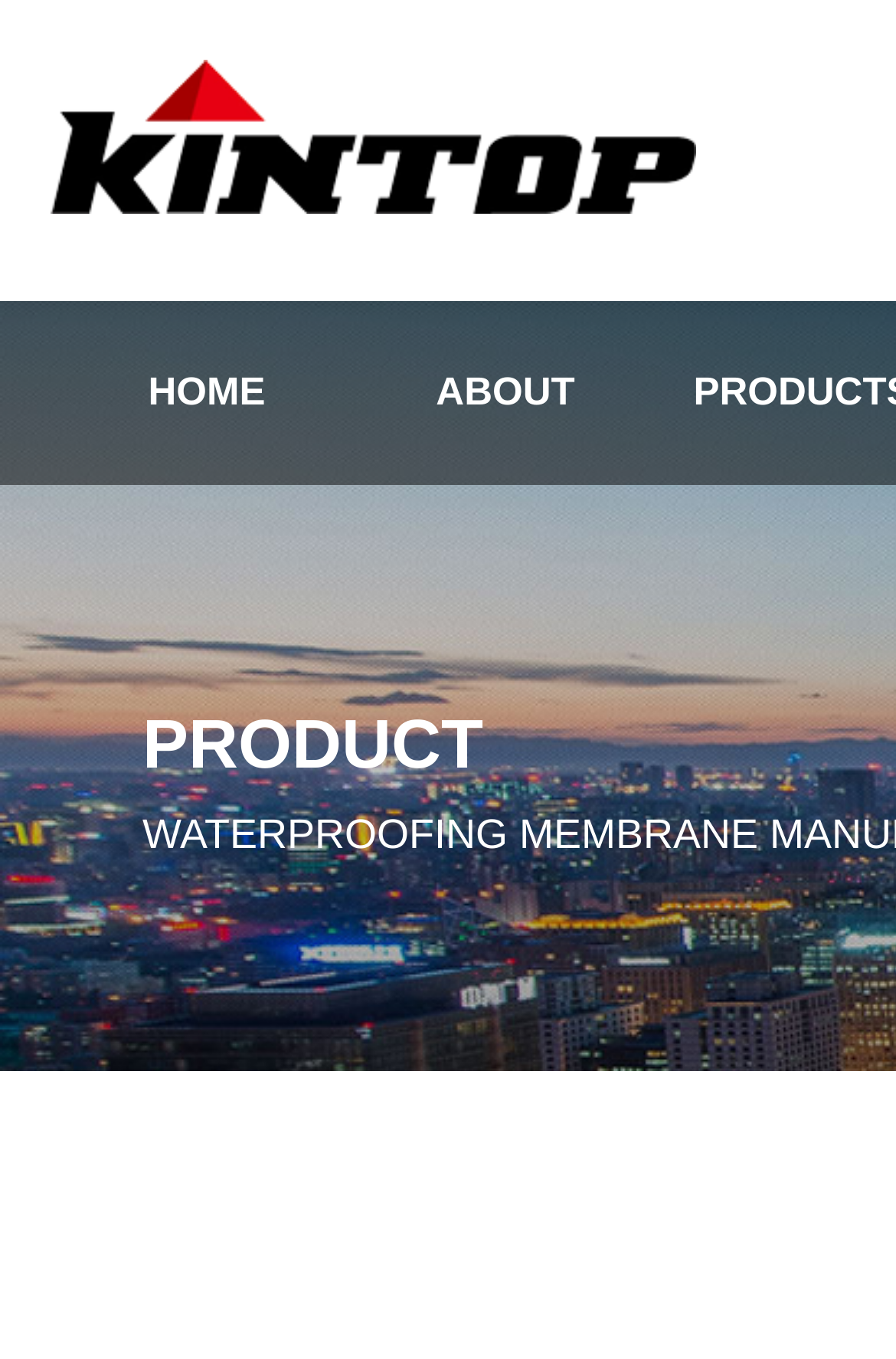Identify the bounding box for the UI element specified in this description: "ABOUT ABOUT US". The coordinates must be four float numbers between 0 and 1, formatted as [left, top, right, bottom].

[0.399, 0.222, 0.729, 0.357]